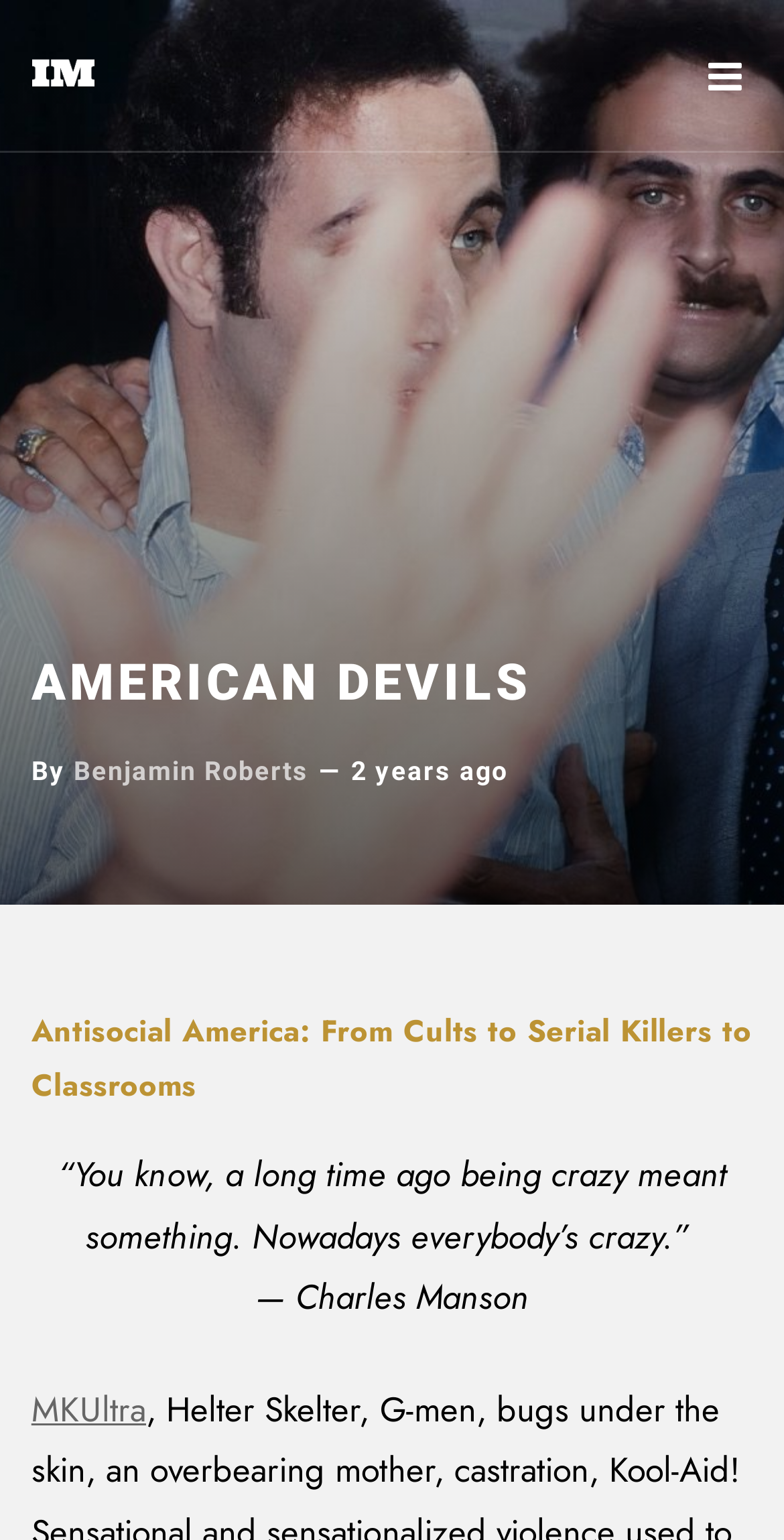Using the provided element description "Benjamin Roberts", determine the bounding box coordinates of the UI element.

[0.094, 0.49, 0.394, 0.51]